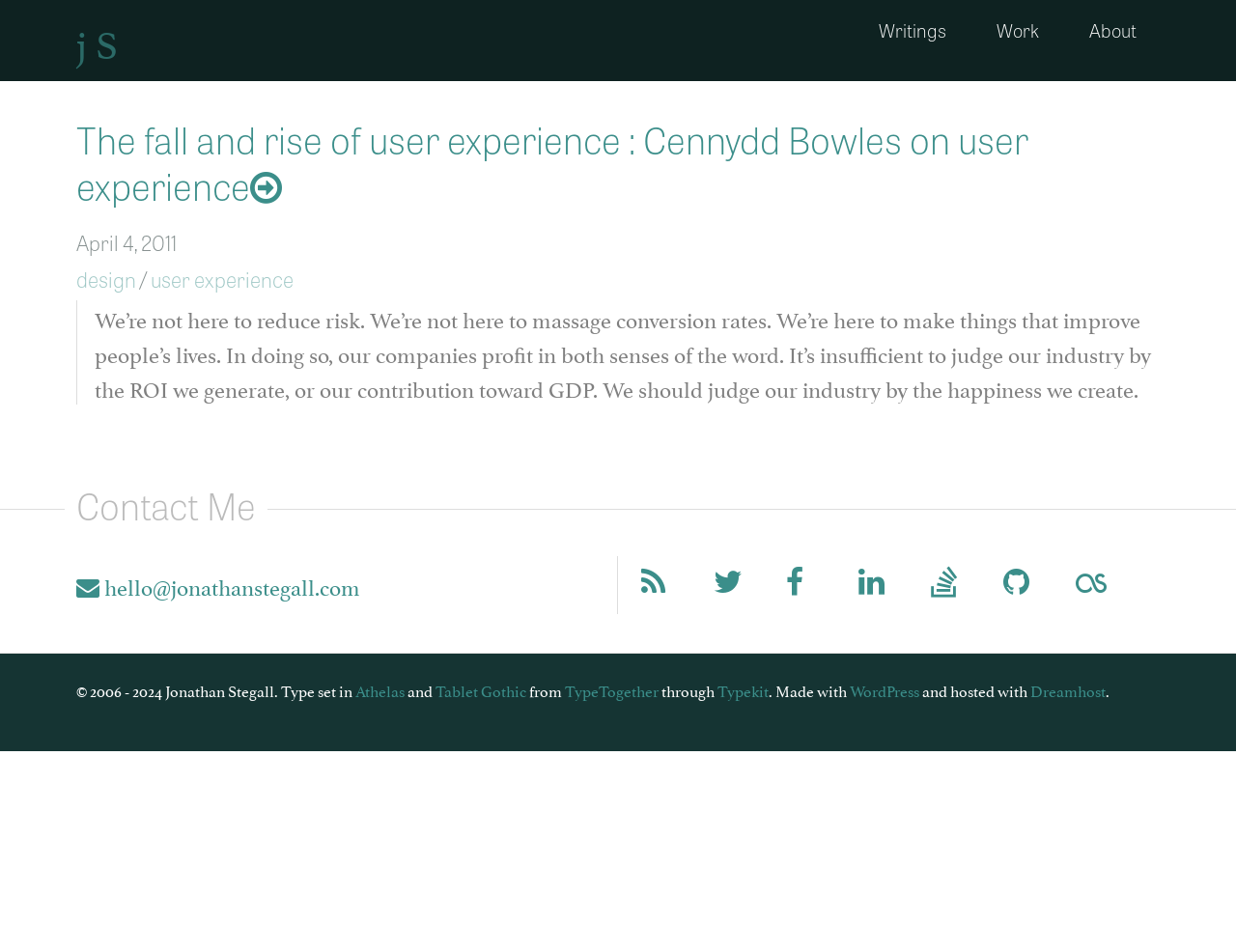Please find the bounding box for the UI element described by: "Tablet Gothic".

[0.352, 0.713, 0.426, 0.737]